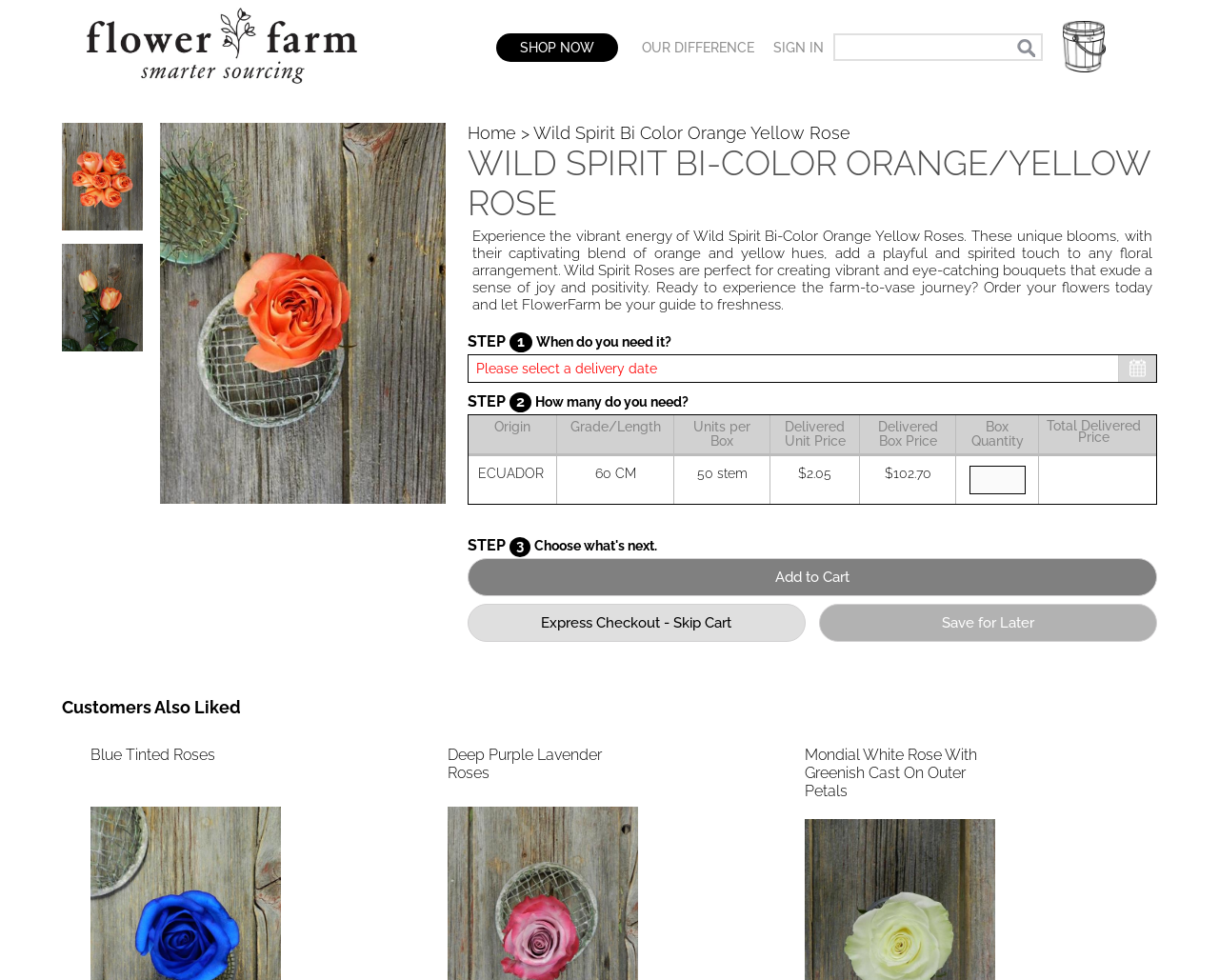Please identify the bounding box coordinates of the area that needs to be clicked to fulfill the following instruction: "View the 'OUR DIFFERENCE' page."

[0.519, 0.019, 0.627, 0.092]